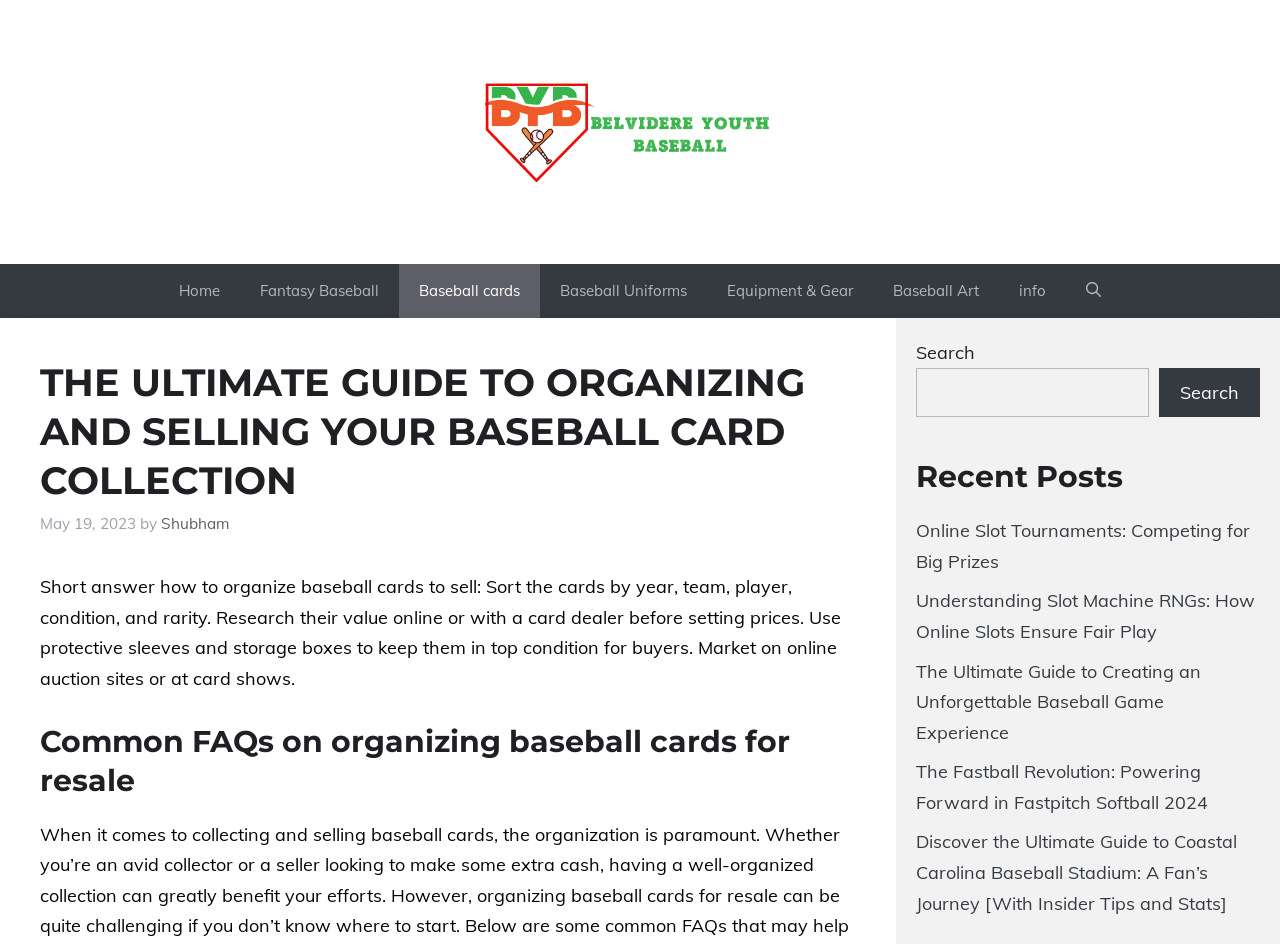Locate the UI element described by Fantasy Baseball in the provided webpage screenshot. Return the bounding box coordinates in the format (top-left x, top-left y, bottom-right x, bottom-right y), ensuring all values are between 0 and 1.

[0.188, 0.279, 0.312, 0.336]